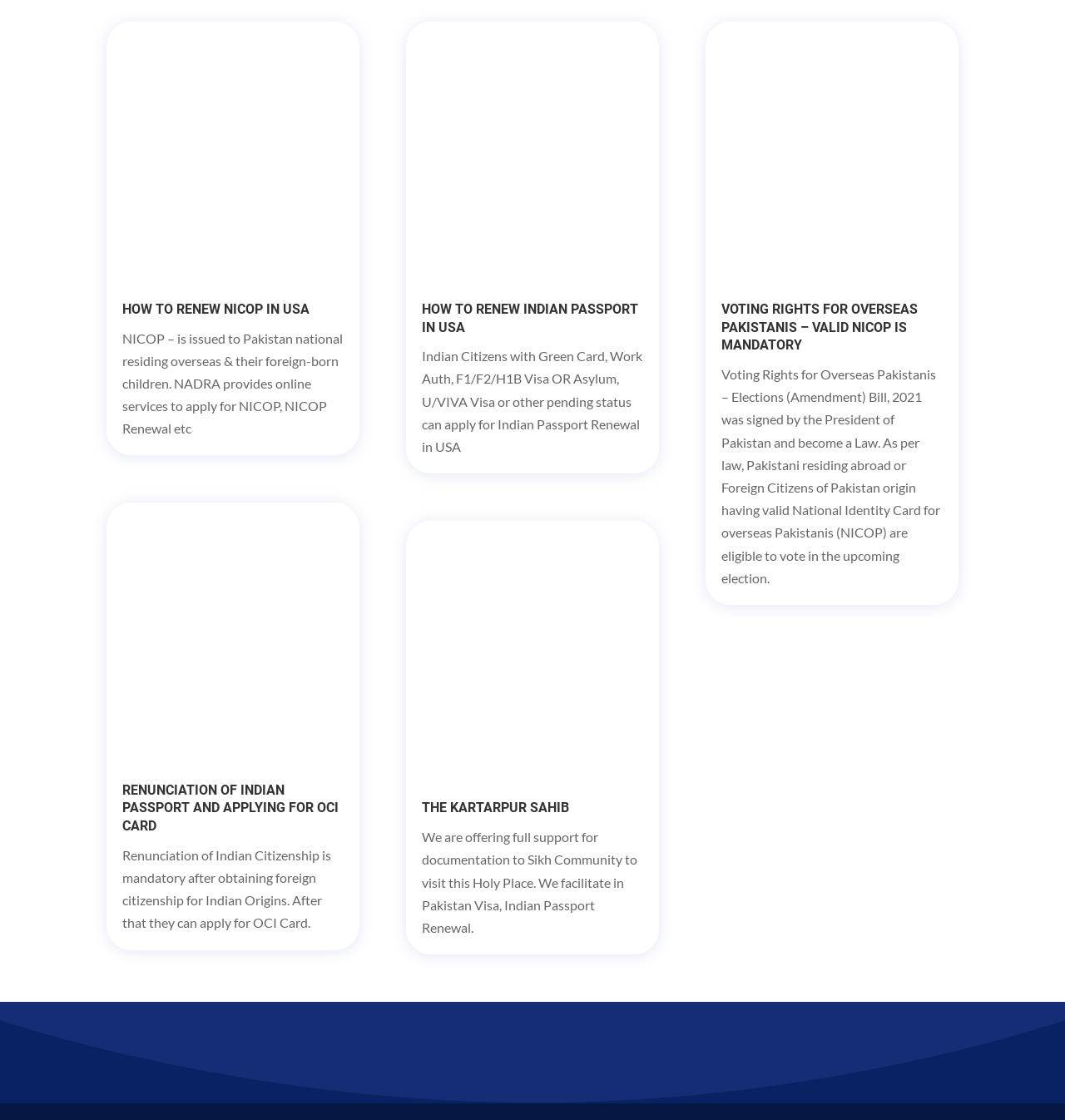What is OCI Card?
Look at the image and provide a detailed response to the question.

The webpage mentions Renunciation of Indian Passport and Applying for OCI Card, which suggests that OCI Card is related to Indian citizenship. Therefore, OCI Card likely stands for Overseas Citizenship of India Card.